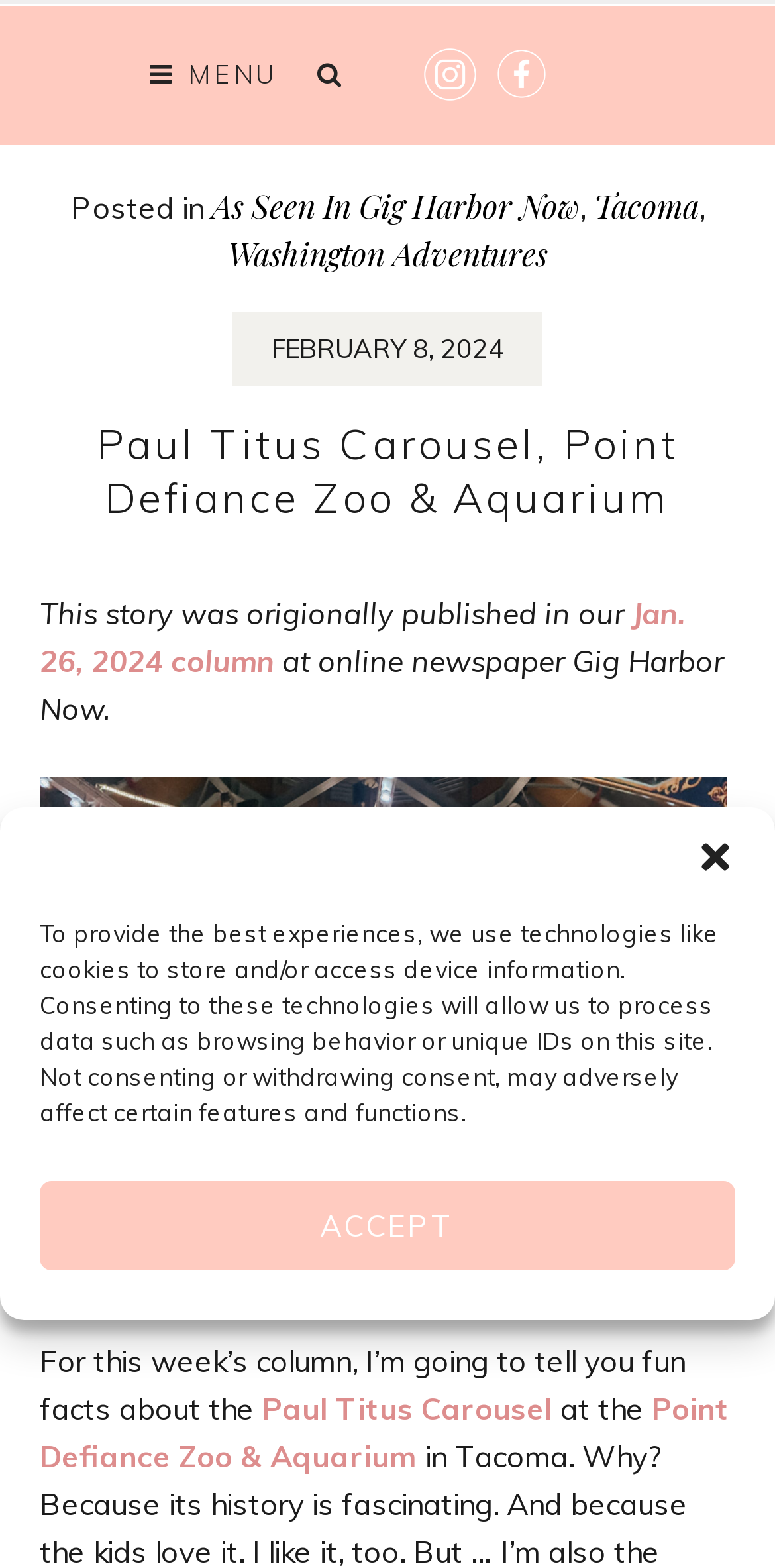Identify the bounding box for the given UI element using the description provided. Coordinates should be in the format (top-left x, top-left y, bottom-right x, bottom-right y) and must be between 0 and 1. Here is the description: Accept

[0.051, 0.753, 0.949, 0.81]